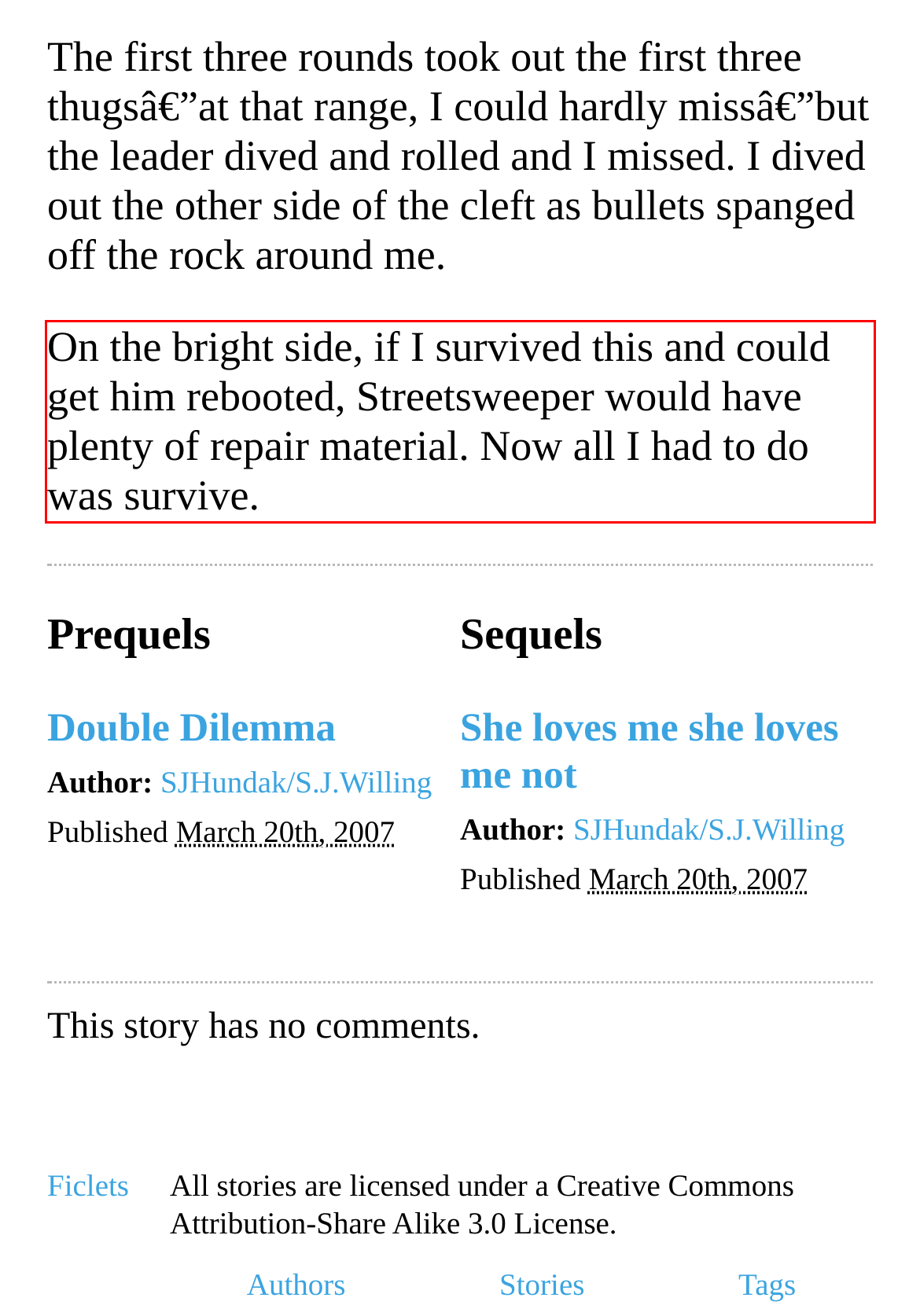Please recognize and transcribe the text located inside the red bounding box in the webpage image.

On the bright side, if I survived this and could get him rebooted, Streetsweeper would have plenty of repair material. Now all I had to do was survive.